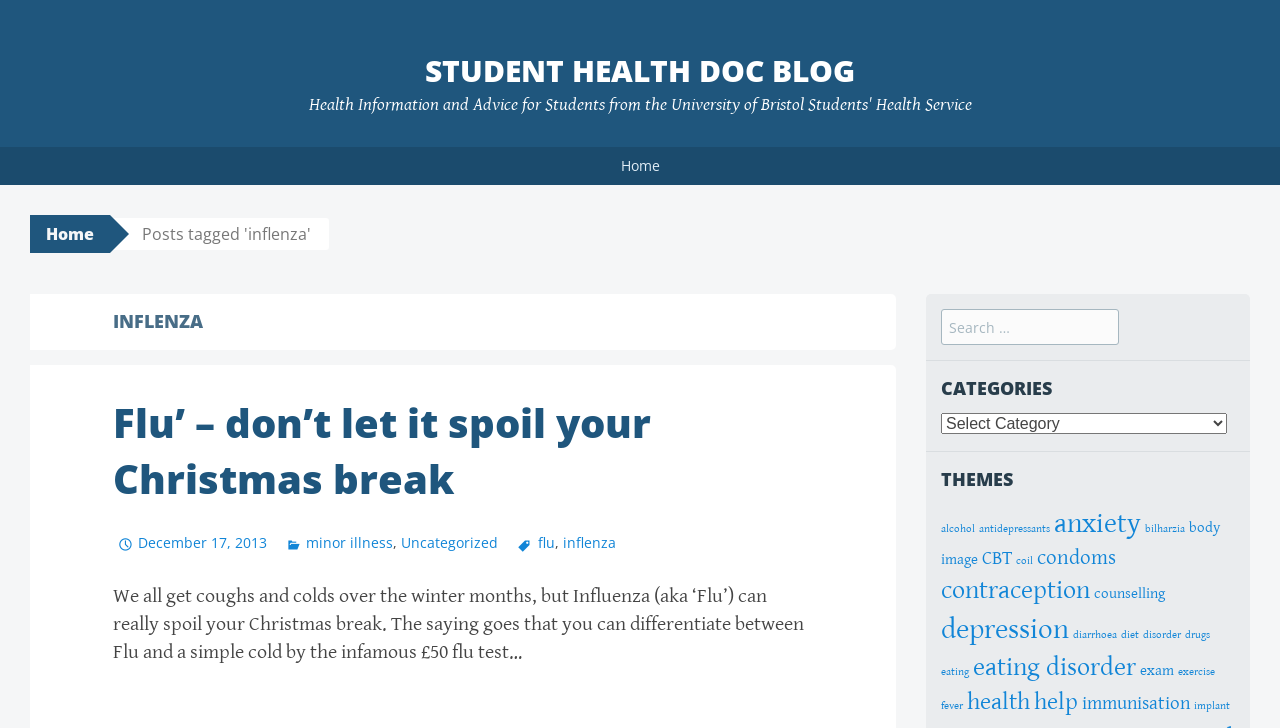Craft a detailed narrative of the webpage's structure and content.

The webpage is a blog focused on student health, with the title "STUDENT HEALTH DOC BLOG" prominently displayed at the top. Below the title, there is a heading that provides a brief description of the blog, stating that it offers health information and advice for students from the University of Bristol Students' Health Service.

On the top-left side of the page, there is a link to the "Home" page. Below this, there is a header section with a heading "INFLENZA" and a subheading "Flu’ – don’t let it spoil your Christmas break". This section also contains links to related articles, including one with the same title as the subheading, as well as links to categories such as "minor illness", "flu", and "inflenza".

To the right of the header section, there is a search bar with a label "Search for:". Below this, there are three sections: "CATEGORIES", "THEMES", and a list of categories with links to related articles. The categories include "alcohol", "antidepressants", "anxiety", and many others, with the number of related articles indicated in parentheses.

The main content of the page appears to be a blog post with a lengthy text discussing the differences between flu and a simple cold, and how to differentiate between the two. The text is divided into paragraphs and includes some minor formatting, such as line breaks and commas.

Overall, the webpage has a clean and organized layout, with clear headings and concise text. The use of links and categories makes it easy to navigate and find related information.